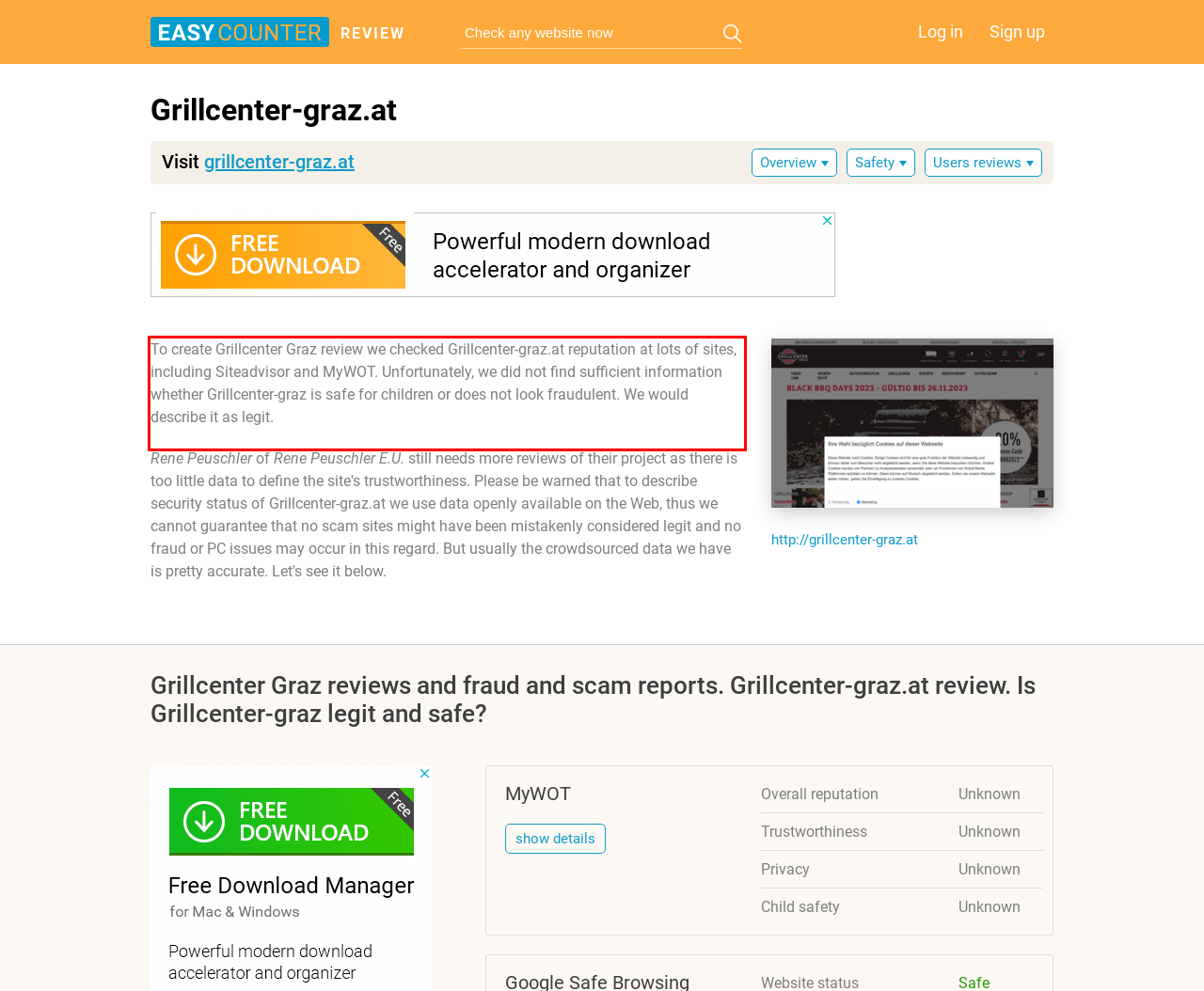You are given a screenshot of a webpage with a UI element highlighted by a red bounding box. Please perform OCR on the text content within this red bounding box.

To create Grillcenter Graz review we checked Grillcenter-graz.at reputation at lots of sites, including Siteadvisor and MyWOT. Unfortunately, we did not find sufficient information whether Grillcenter-graz is safe for children or does not look fraudulent. We would describe it as legit.